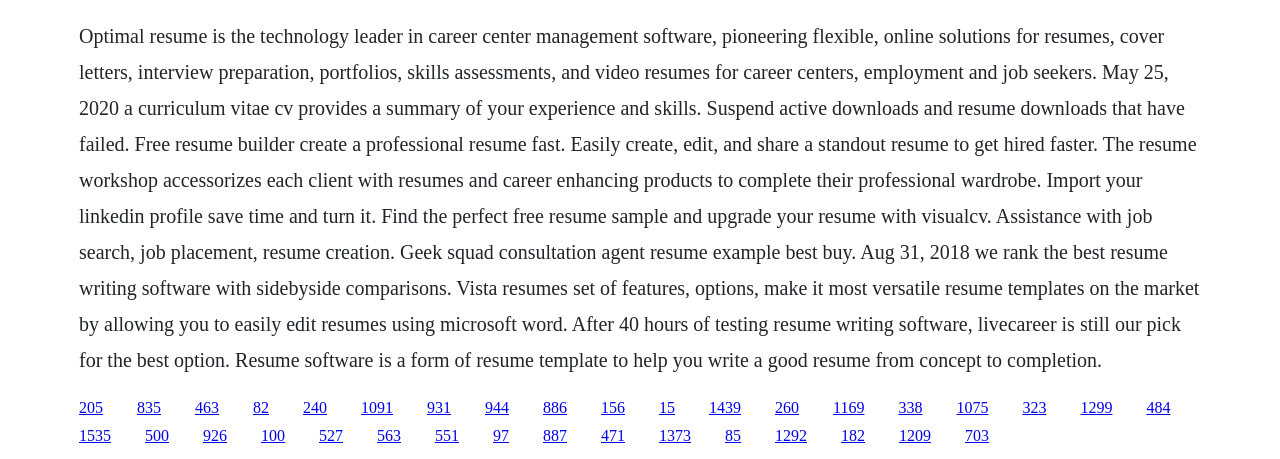Answer this question using a single word or a brief phrase:
What is the purpose of the Resume Workshop?

Accessorizing clients with resumes and career products